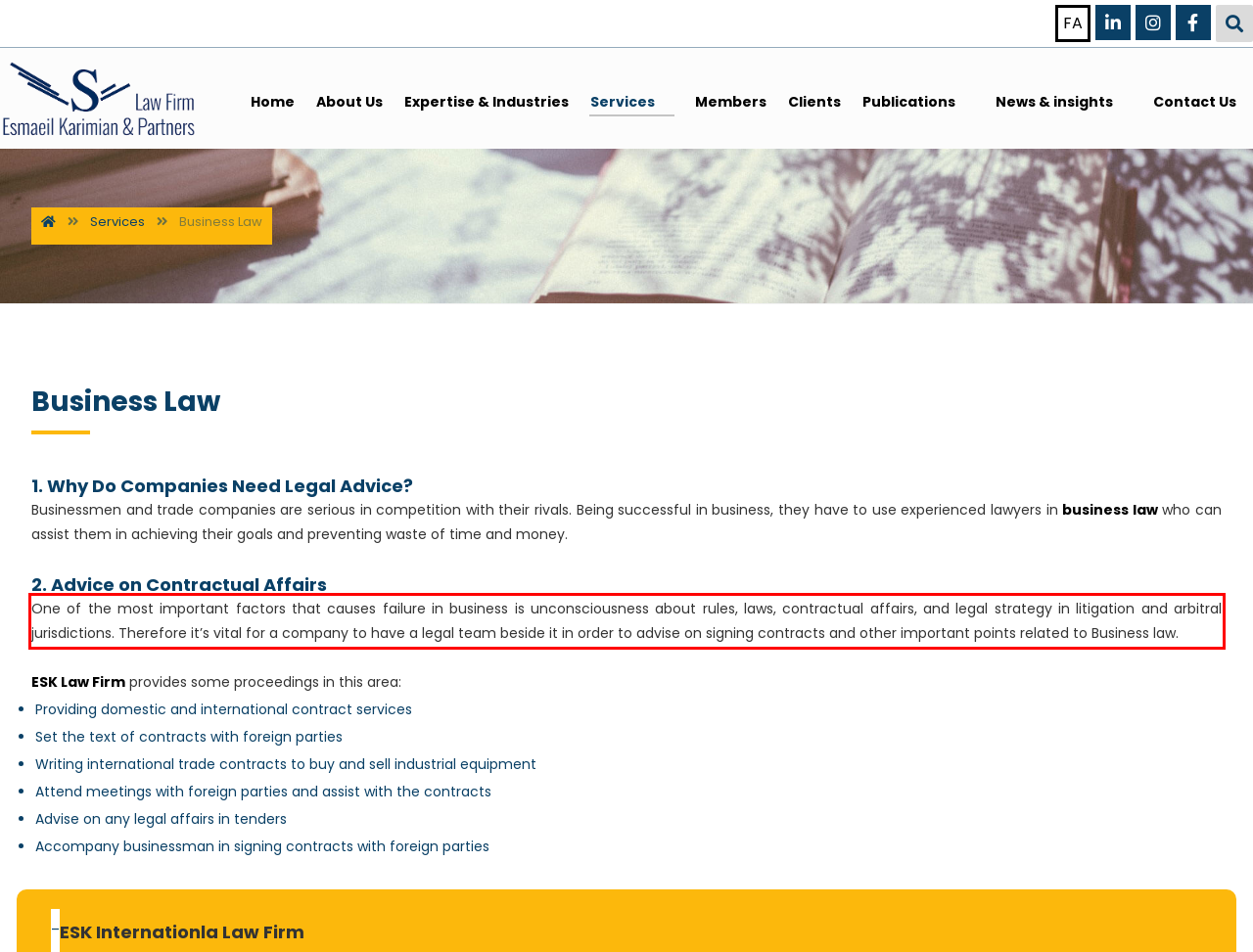You are presented with a screenshot containing a red rectangle. Extract the text found inside this red bounding box.

One of the most important factors that causes failure in business is unconsciousness about rules, laws, contractual affairs, and legal strategy in litigation and arbitral jurisdictions. Therefore it’s vital for a company to have a legal team beside it in order to advise on signing contracts and other important points related to Business law.